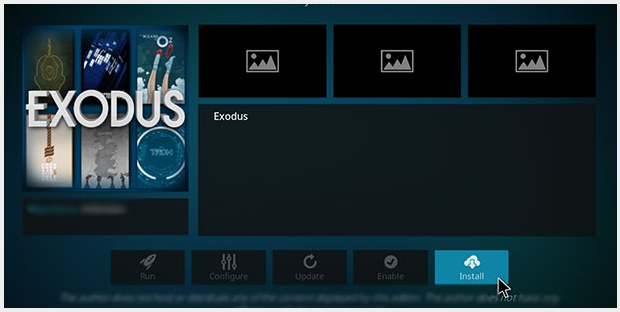Offer an in-depth caption of the image, mentioning all notable aspects.

The image shows the installation interface for the Exodus add-on within Kodi, a popular media player application. Prominently displayed is the word "EXODUS" in bold, white letters against a dark background, indicating the specific add-on that is being installed. To the left, there are various placeholders or thumbnails representing components of the add-on, suggesting a user-friendly interface for easy navigation. Below, several functional buttons are visible, including "Run," "Configure," "Update," "Enable," and the highlighted "Install" button, which the cursor is hovering over, indicating that the installation process is ready to commence. This interface is part of a guide that aims to simplify the installation of Exodus, known for providing access to free movies, TV shows, and live streams. The layout suggests an organized approach to ensuring users can effortlessly manage and configure their media experience.